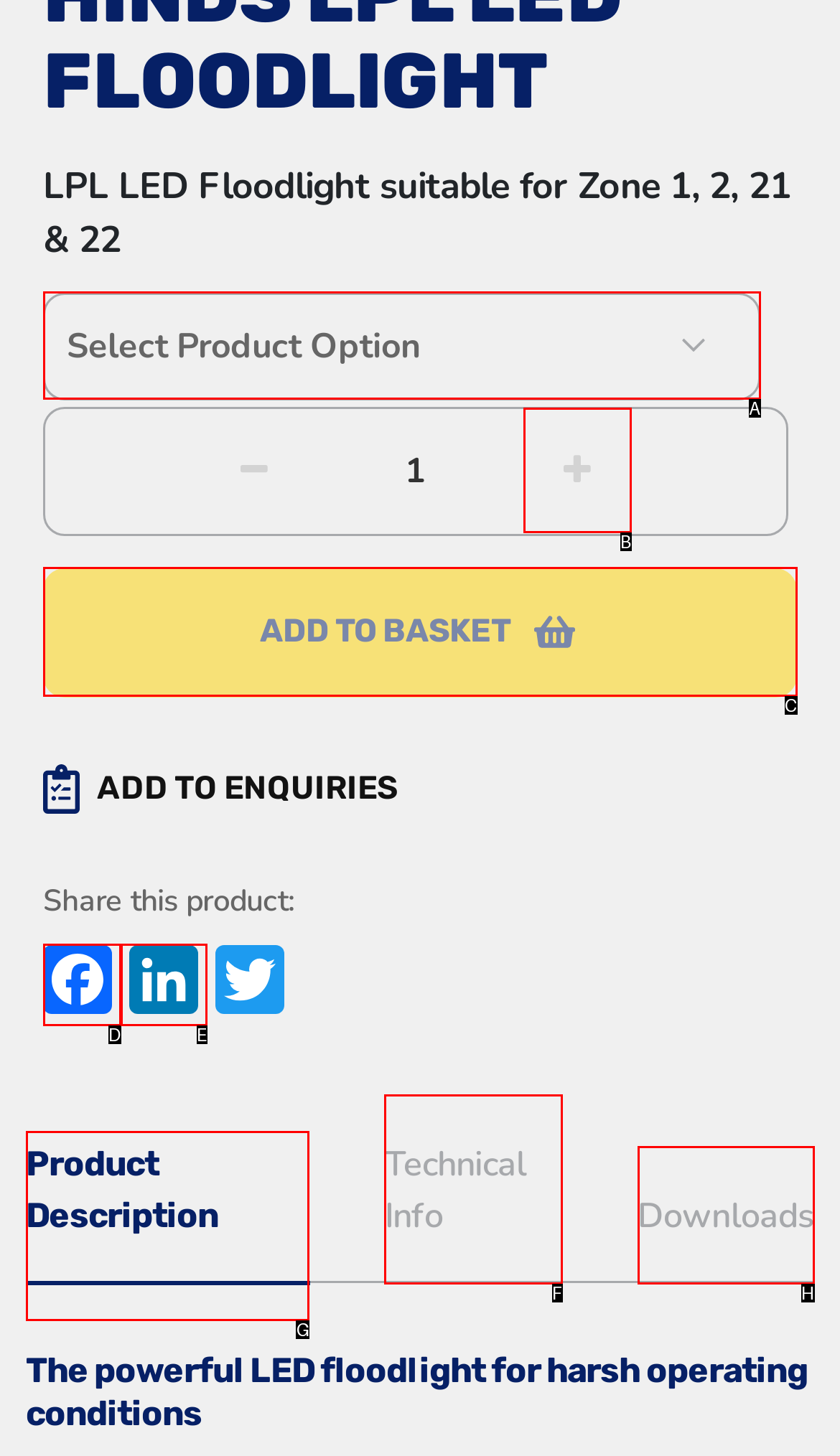Point out the HTML element I should click to achieve the following task: View product description Provide the letter of the selected option from the choices.

G